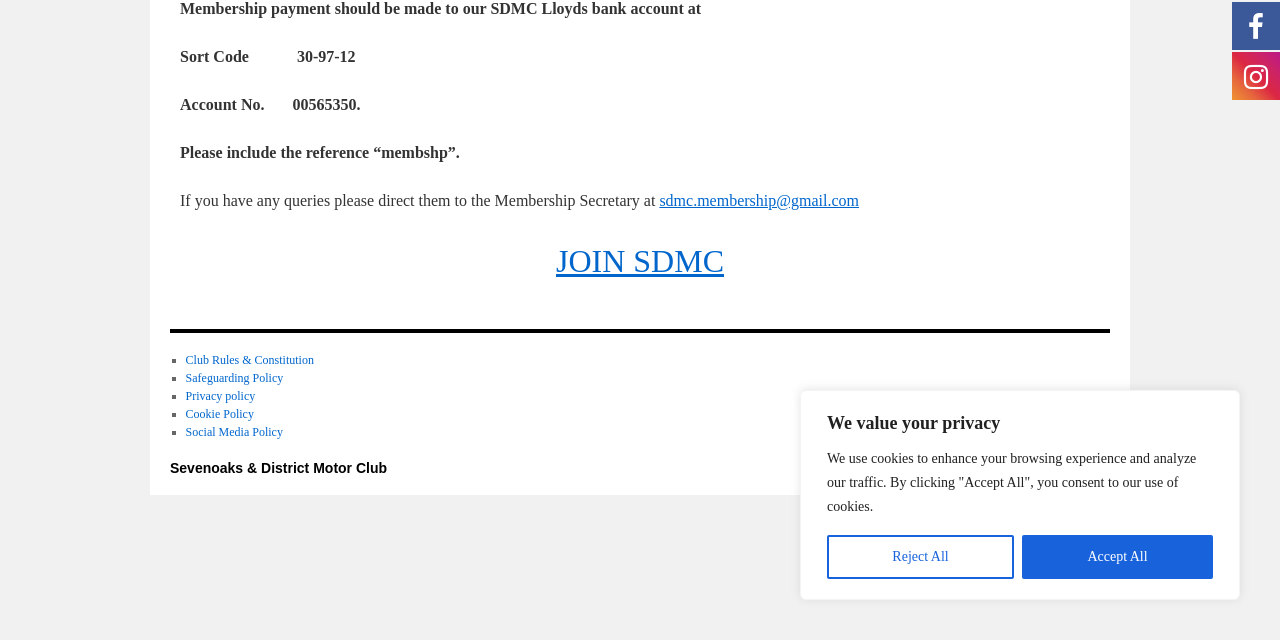Using the provided description: "Sevenoaks & District Motor Club", find the bounding box coordinates of the corresponding UI element. The output should be four float numbers between 0 and 1, in the format [left, top, right, bottom].

[0.133, 0.719, 0.302, 0.744]